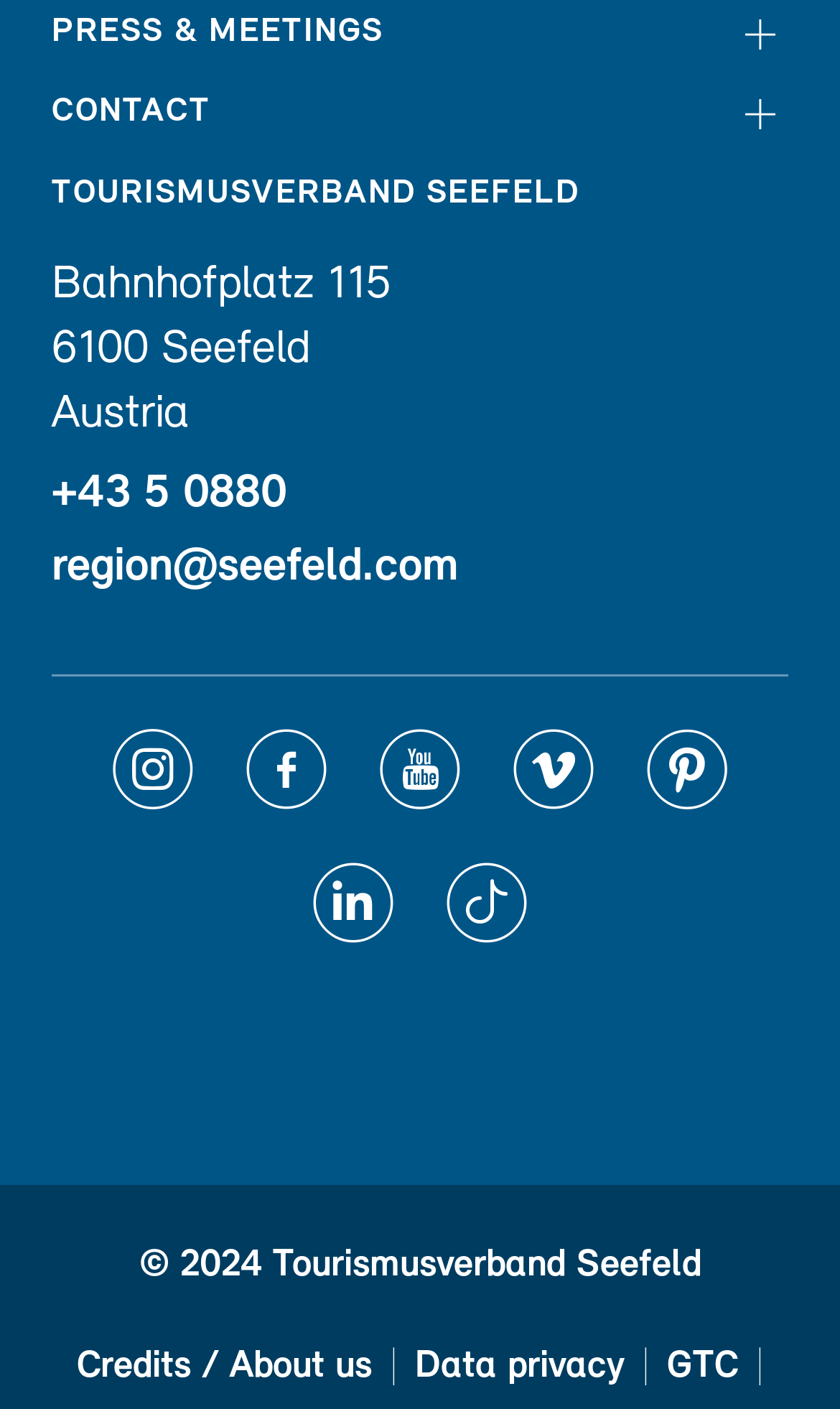What social media platforms are linked on the webpage?
Look at the image and provide a short answer using one word or a phrase.

instagram, facebook, youtube, vimeo, pinterest, linkedin, tiktok